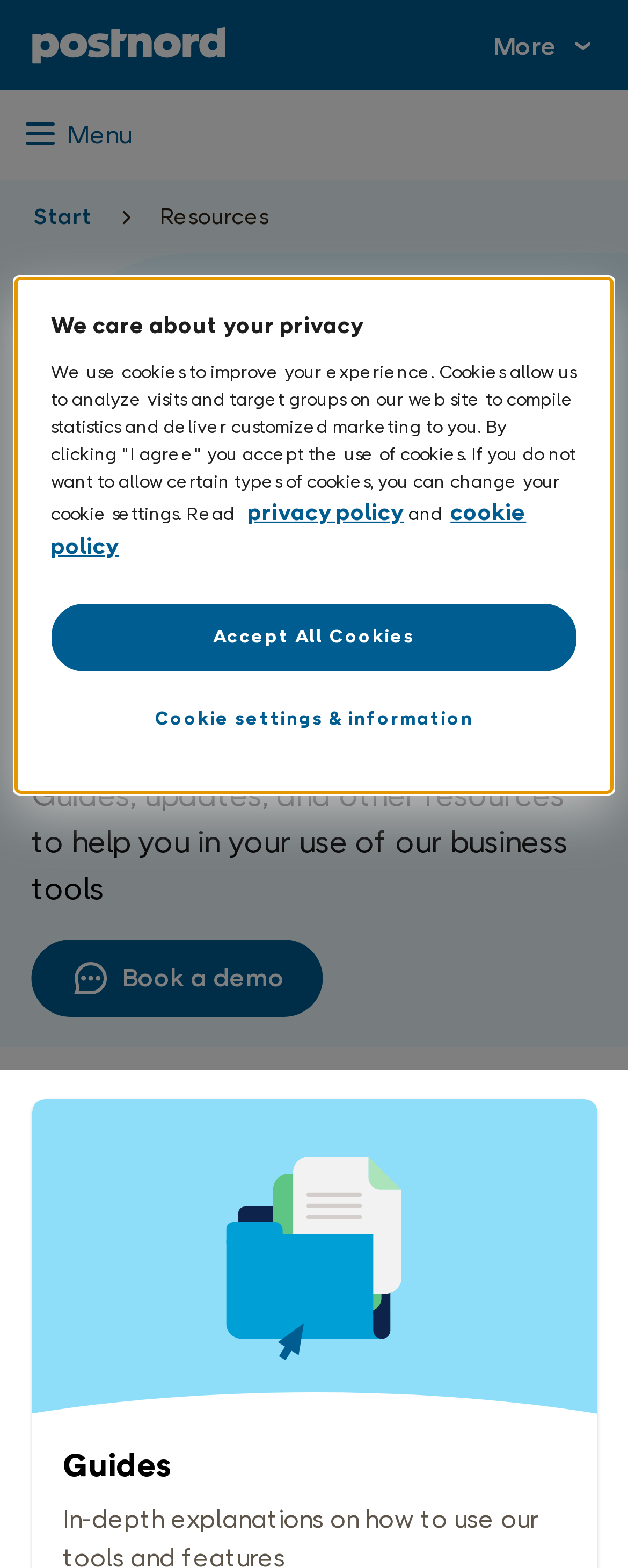Respond to the following query with just one word or a short phrase: 
What is the title of the section below the breadcrumbs navigation?

Resources for using Portal Business